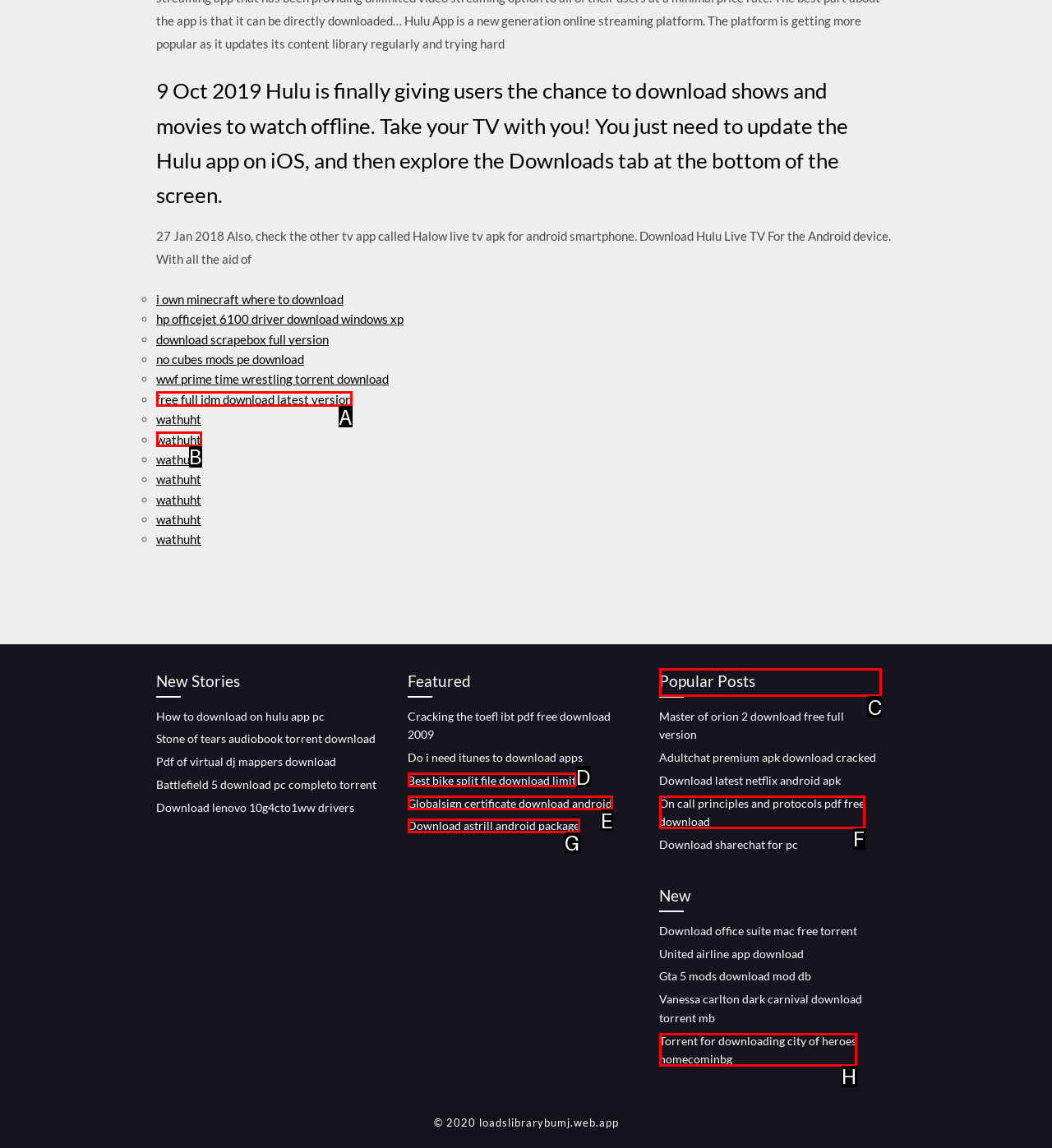To complete the instruction: View 'Popular Posts', which HTML element should be clicked?
Respond with the option's letter from the provided choices.

C